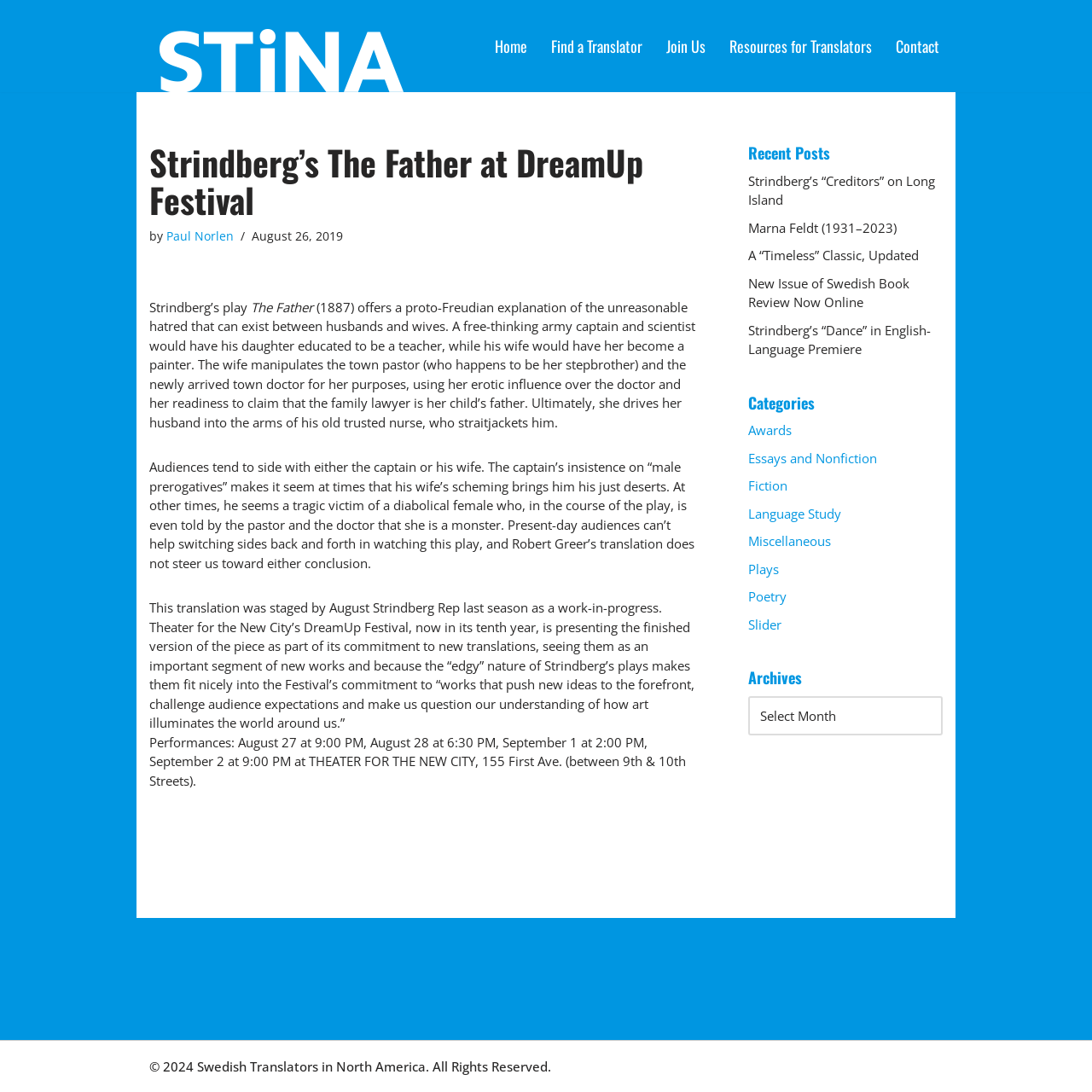Consider the image and give a detailed and elaborate answer to the question: 
What is the date of the first performance of the play?

The date of the first performance of the play is August 27, which is mentioned in the text 'Performances: August 27 at 9:00 PM, August 28 at 6:30 PM, September 1 at 2:00 PM, September 2 at 9:00 PM at THEATER FOR THE NEW CITY, 155 First Ave. (between 9th & 10th Streets).'.